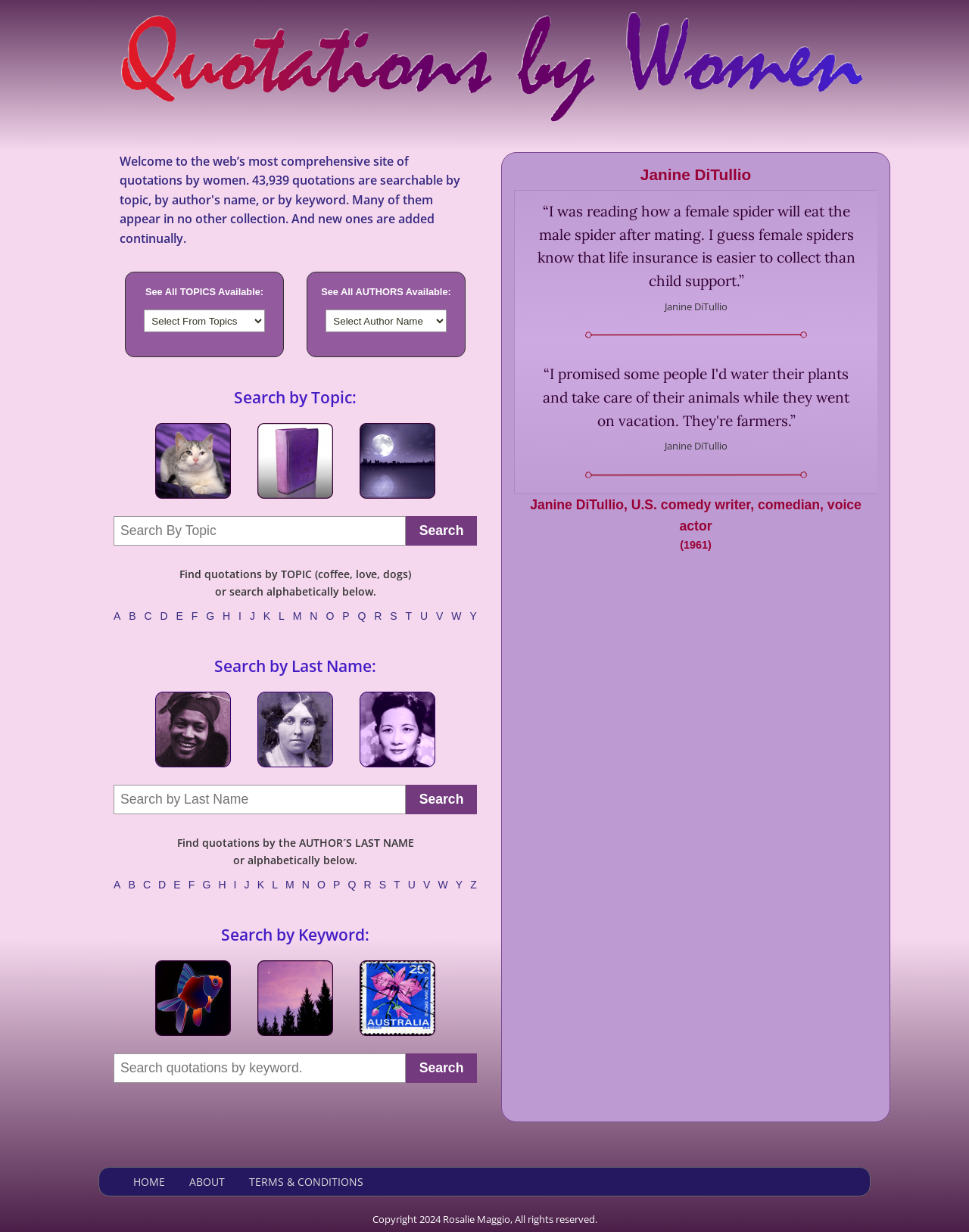Can I search for quotations by author's last name?
Give a one-word or short phrase answer based on the image.

Yes